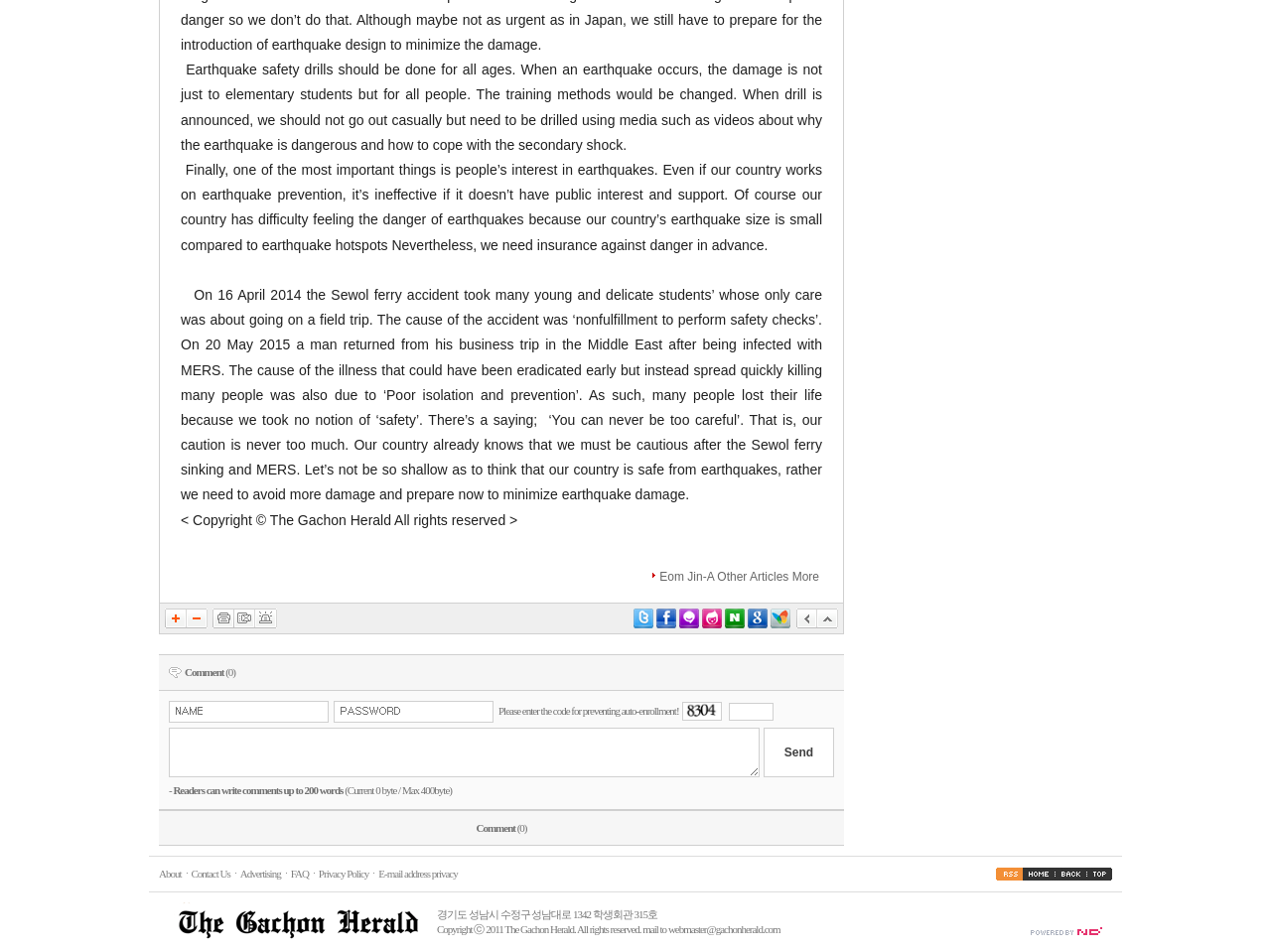Locate the bounding box coordinates of the area you need to click to fulfill this instruction: 'Click the email button'. The coordinates must be in the form of four float numbers ranging from 0 to 1: [left, top, right, bottom].

[0.184, 0.639, 0.201, 0.66]